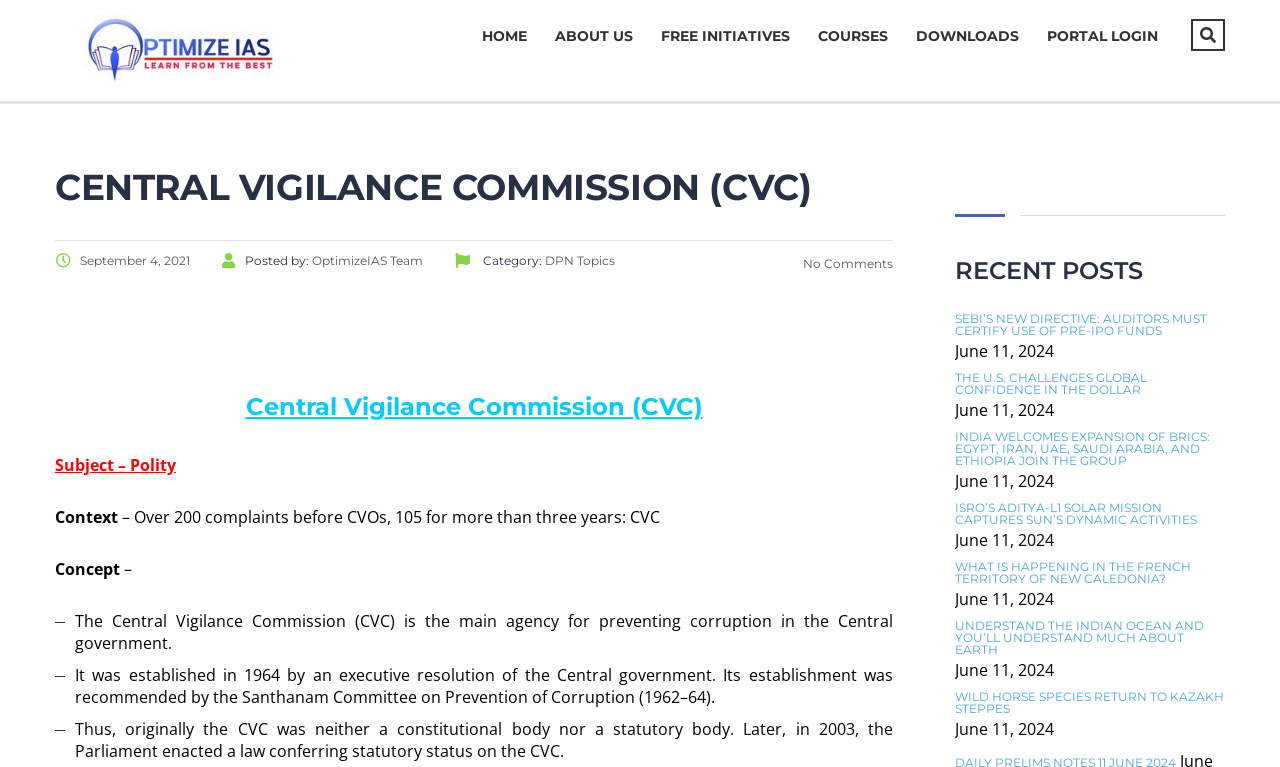Please determine the bounding box coordinates of the element's region to click in order to carry out the following instruction: "Click on the RECENT POSTS heading". The coordinates should be four float numbers between 0 and 1, i.e., [left, top, right, bottom].

[0.746, 0.331, 0.957, 0.376]